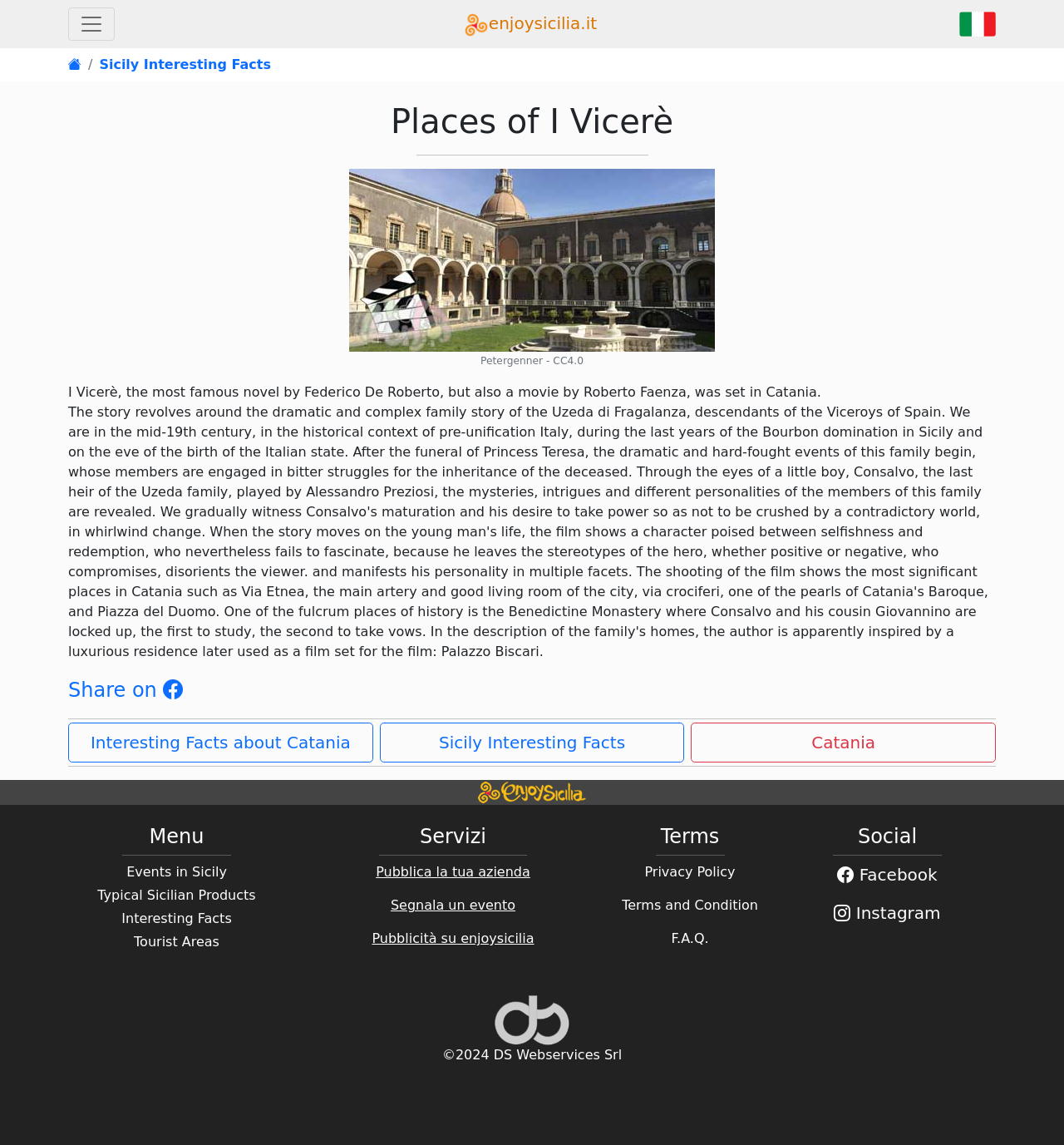What is the copyright year of the website?
Refer to the image and provide a one-word or short phrase answer.

2024